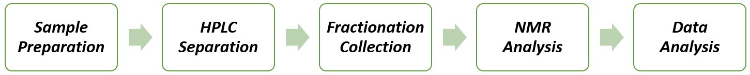What is the purpose of HPLC in the workflow?
Kindly give a detailed and elaborate answer to the question.

High-Performance Liquid Chromatography (HPLC) is employed to separate glycans for detailed analysis. This is the second step in the workflow, where HPLC is used to separate the glycans, enabling the collection of fractions for further examination.